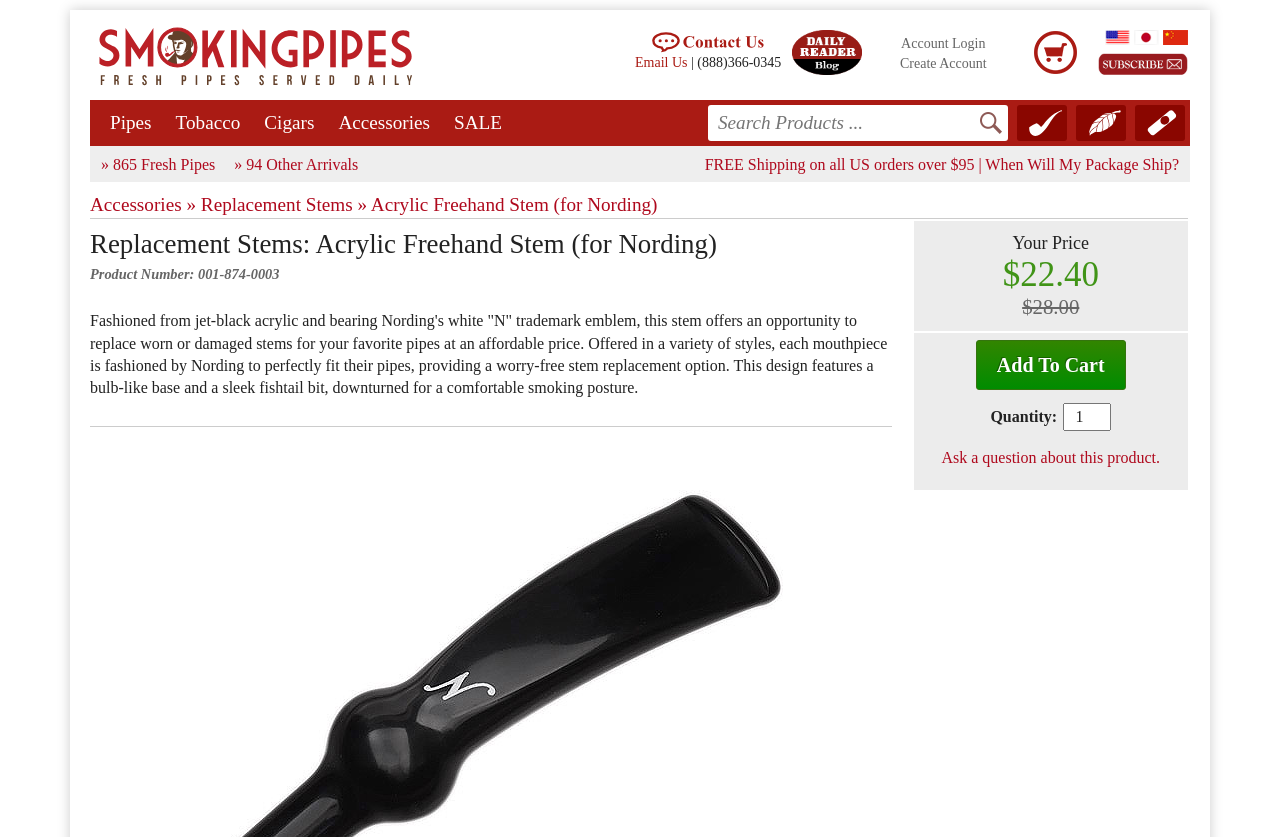Given the element description "alt="Tilda"" in the screenshot, predict the bounding box coordinates of that UI element.

None